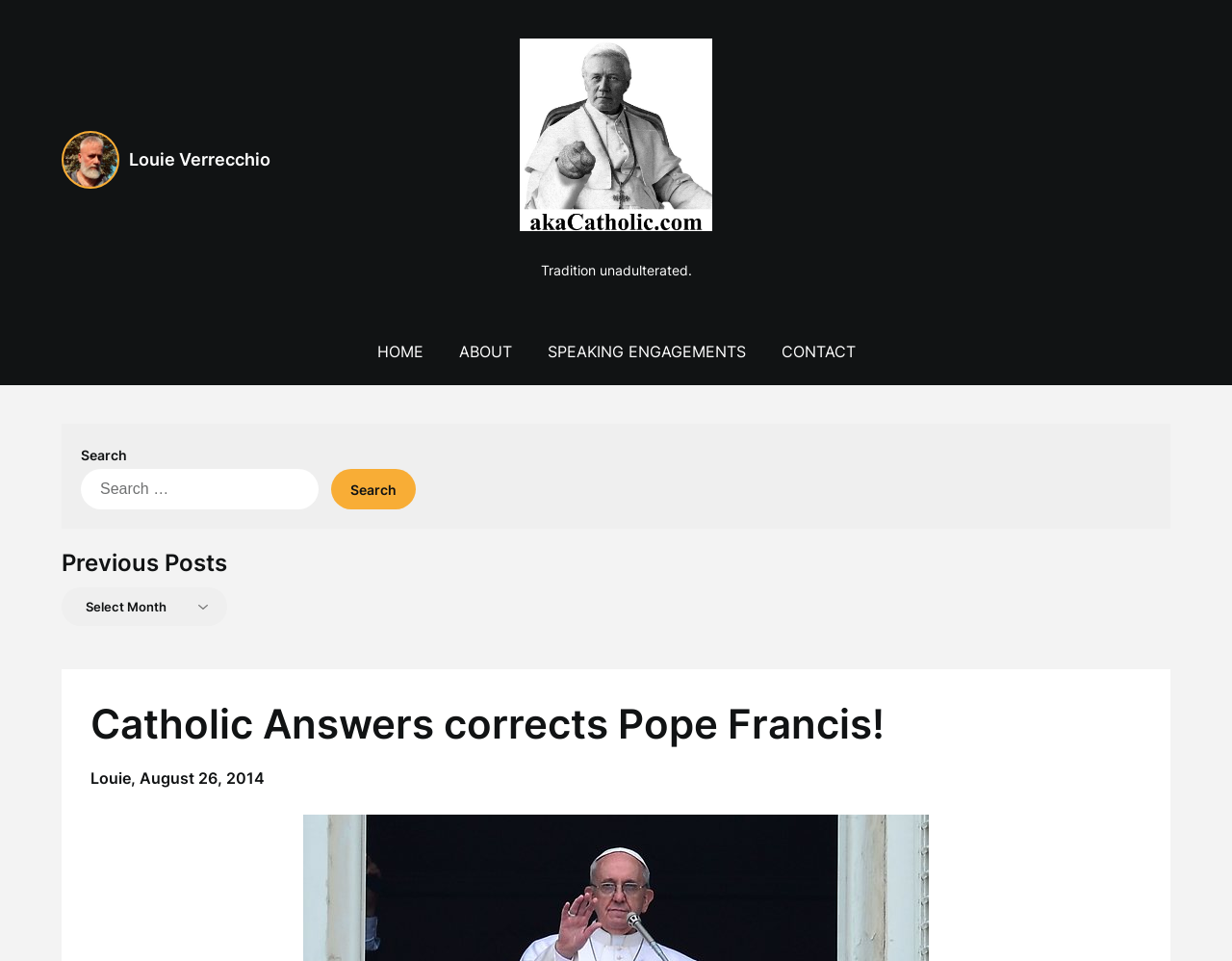Determine the coordinates of the bounding box that should be clicked to complete the instruction: "click on the link 'manhercz'". The coordinates should be represented by four float numbers between 0 and 1: [left, top, right, bottom].

None